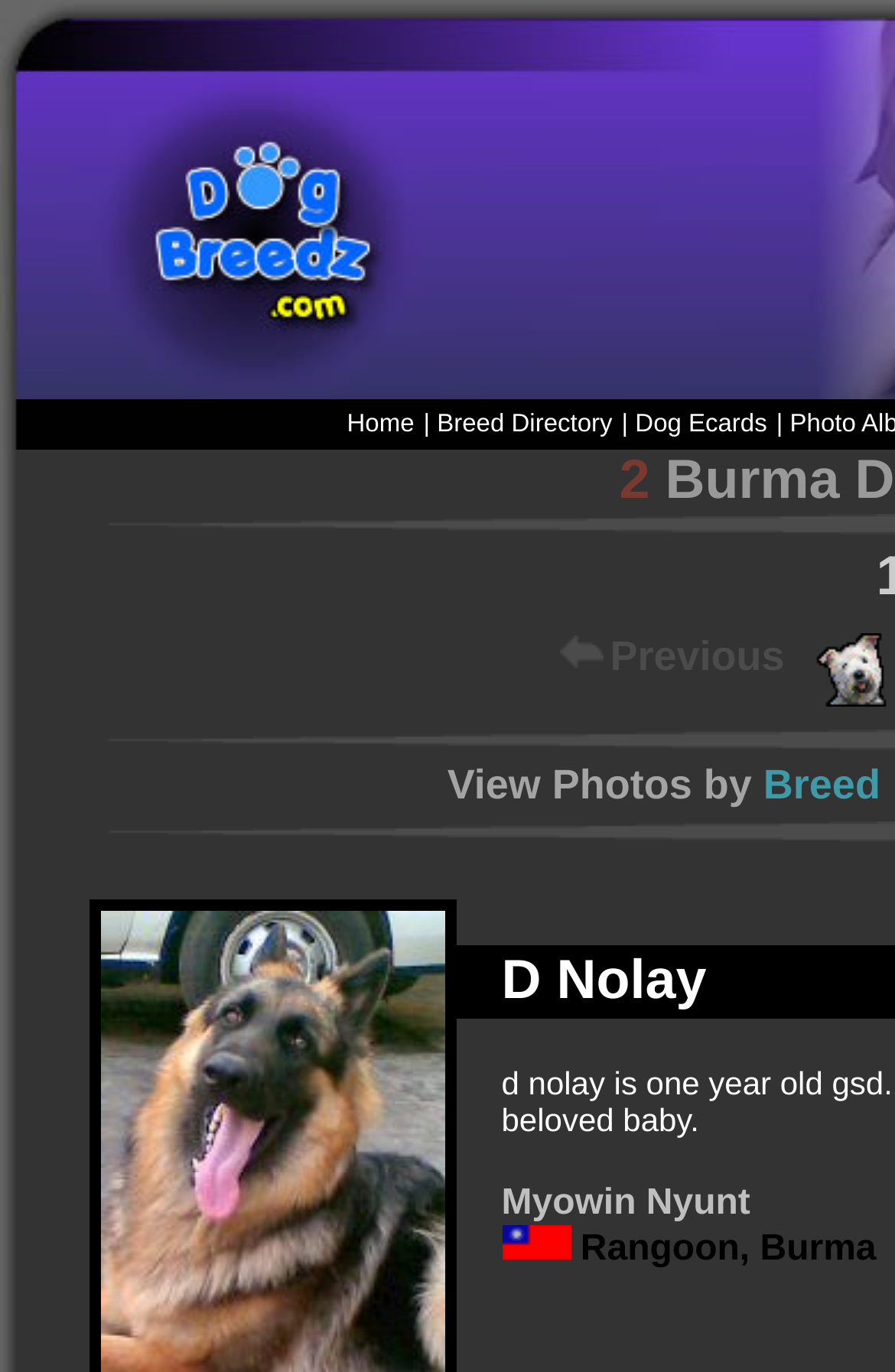Answer the question using only one word or a concise phrase: What is the breed of dog in the photo?

Myowin Nyunt